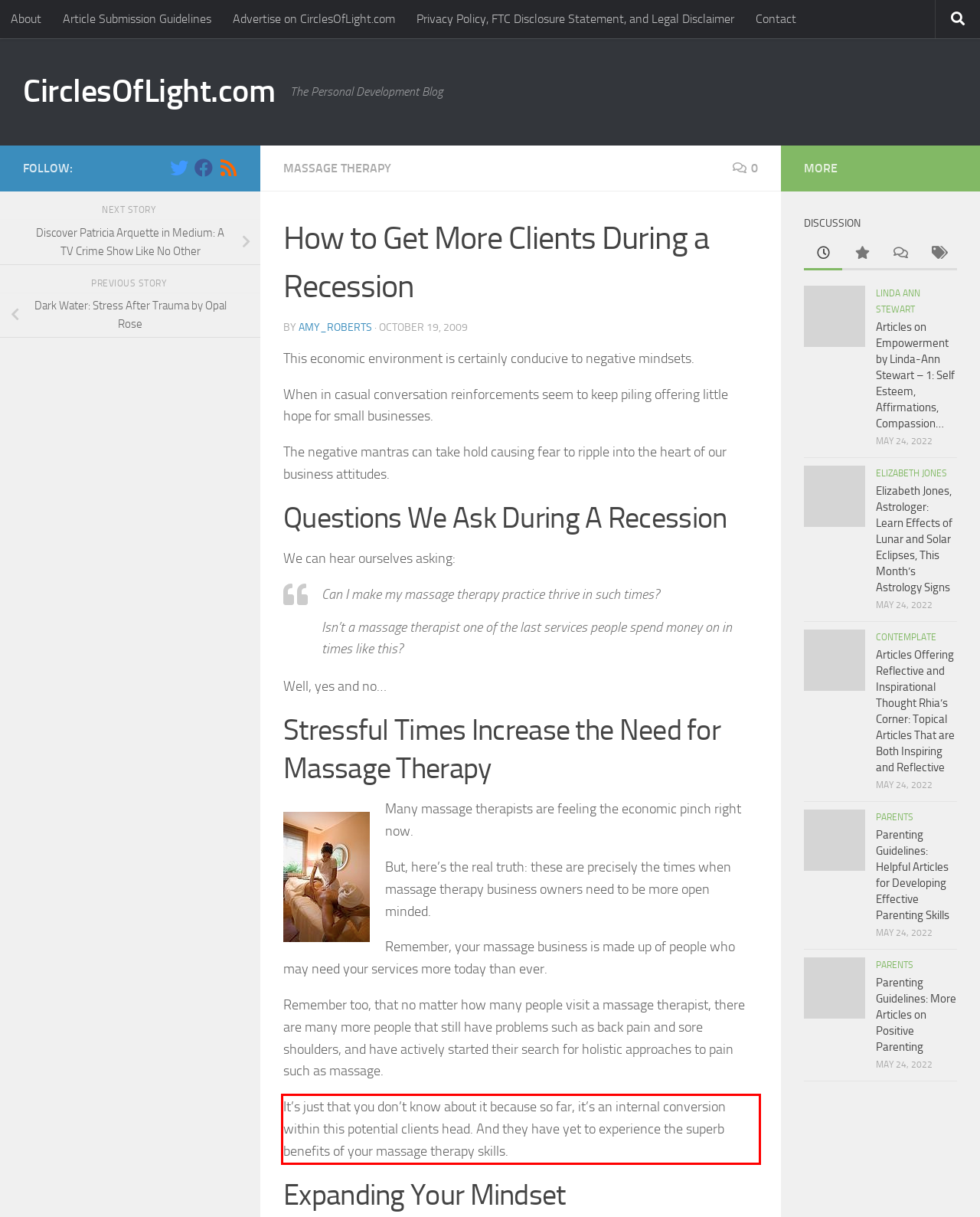Within the screenshot of the webpage, there is a red rectangle. Please recognize and generate the text content inside this red bounding box.

It’s just that you don’t know about it because so far, it’s an internal conversion within this potential clients head. And they have yet to experience the superb benefits of your massage therapy skills.